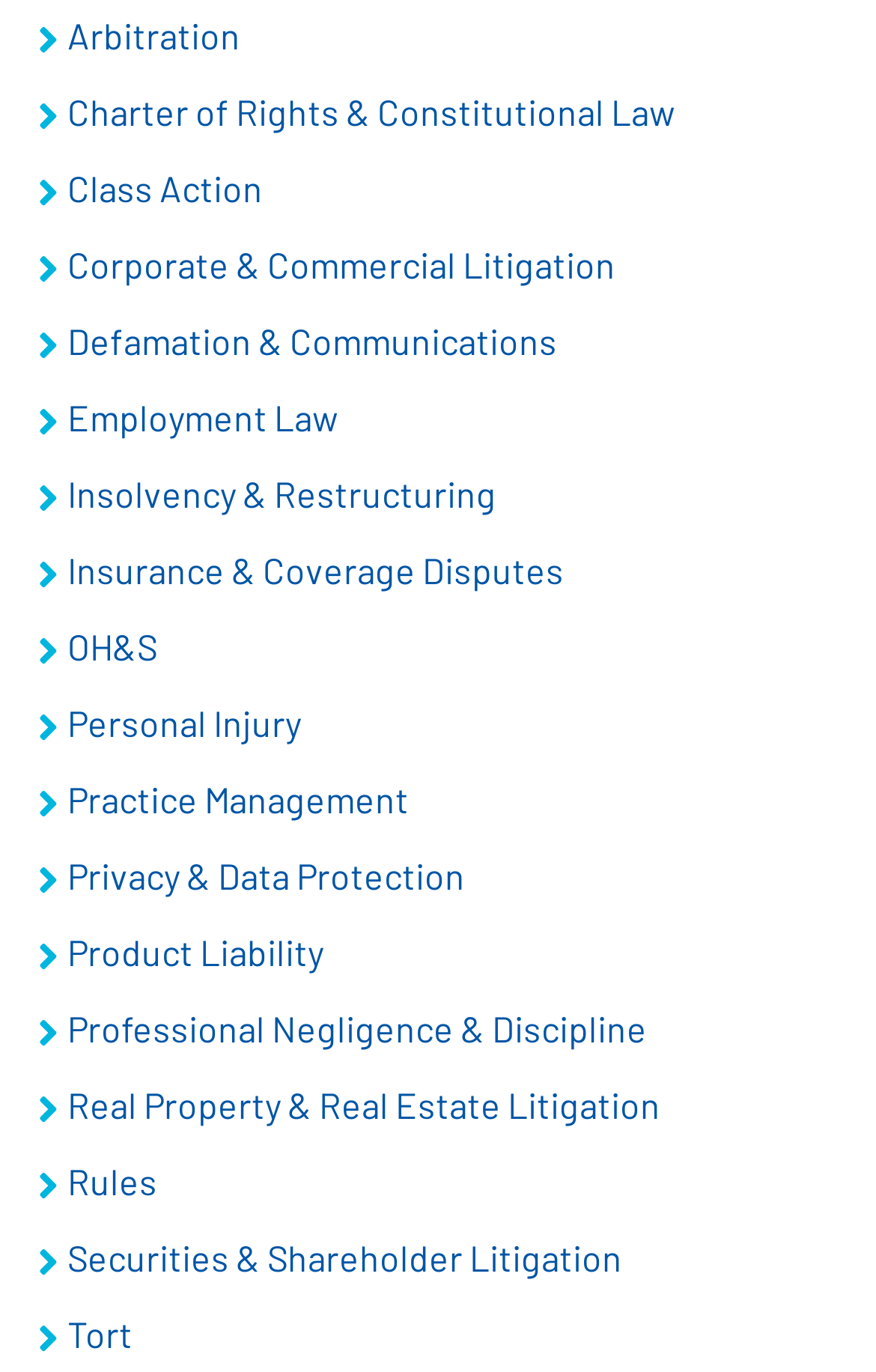Select the bounding box coordinates of the element I need to click to carry out the following instruction: "View Arbitration page".

[0.038, 0.007, 0.962, 0.046]